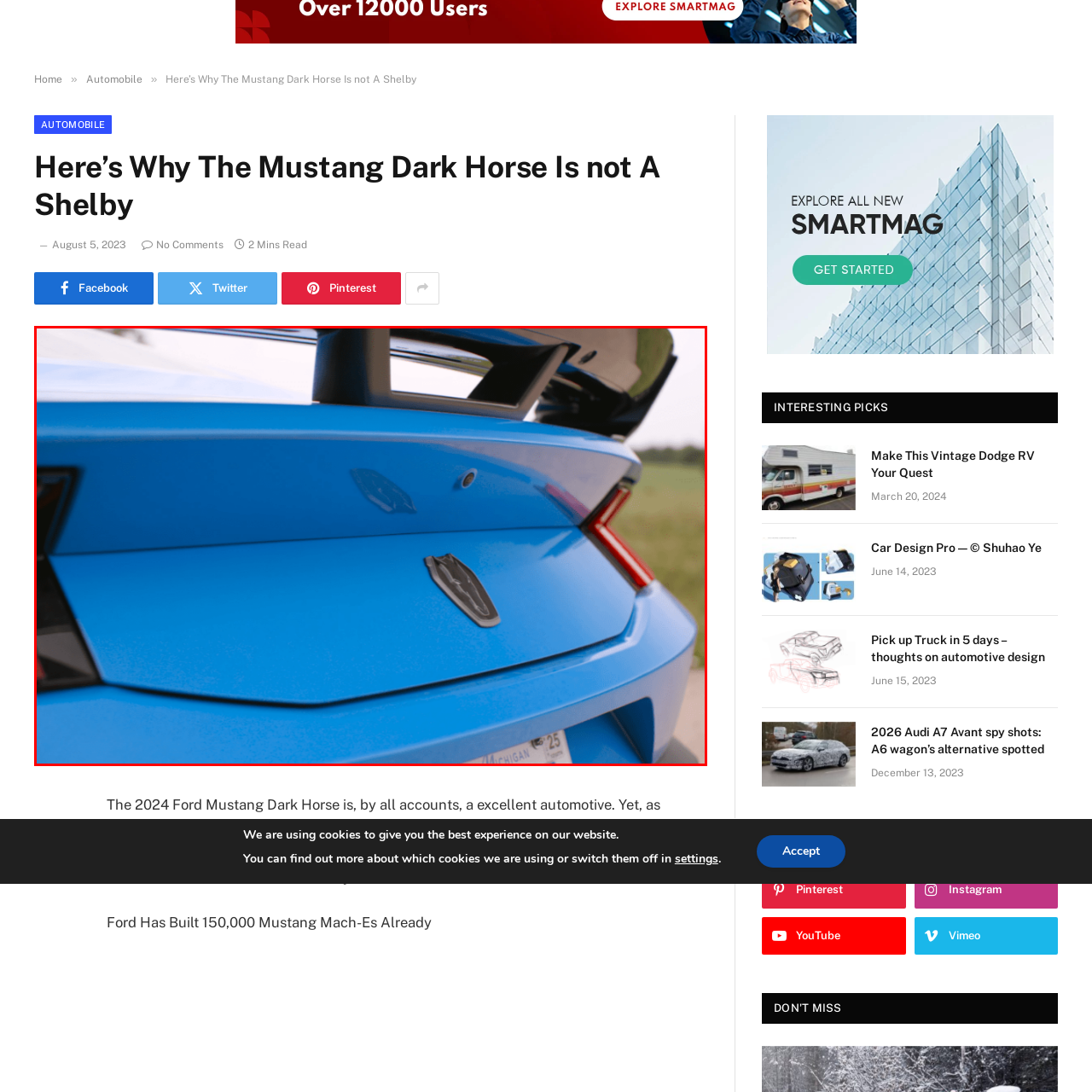Thoroughly describe the contents of the image enclosed in the red rectangle.

The image showcases the rear view of a striking blue Ford Mustang Dark Horse, emphasizing its sleek design and sporty features. The rear trunk area is adorned with the iconic Mustang emblem, prominently positioned in the center, conveying a sense of power and heritage. Above the trunk, a well-defined rear spoiler enhances the car's aerodynamic profile, reflecting its performance-oriented nature. A camera lens is visible just above the emblem, hinting at advanced technology for safety and convenience. The rich blue paint glistens in natural light, while the background suggests a serene outdoor setting, highlighting the Mustang's appeal for both highway cruising and everyday driving.